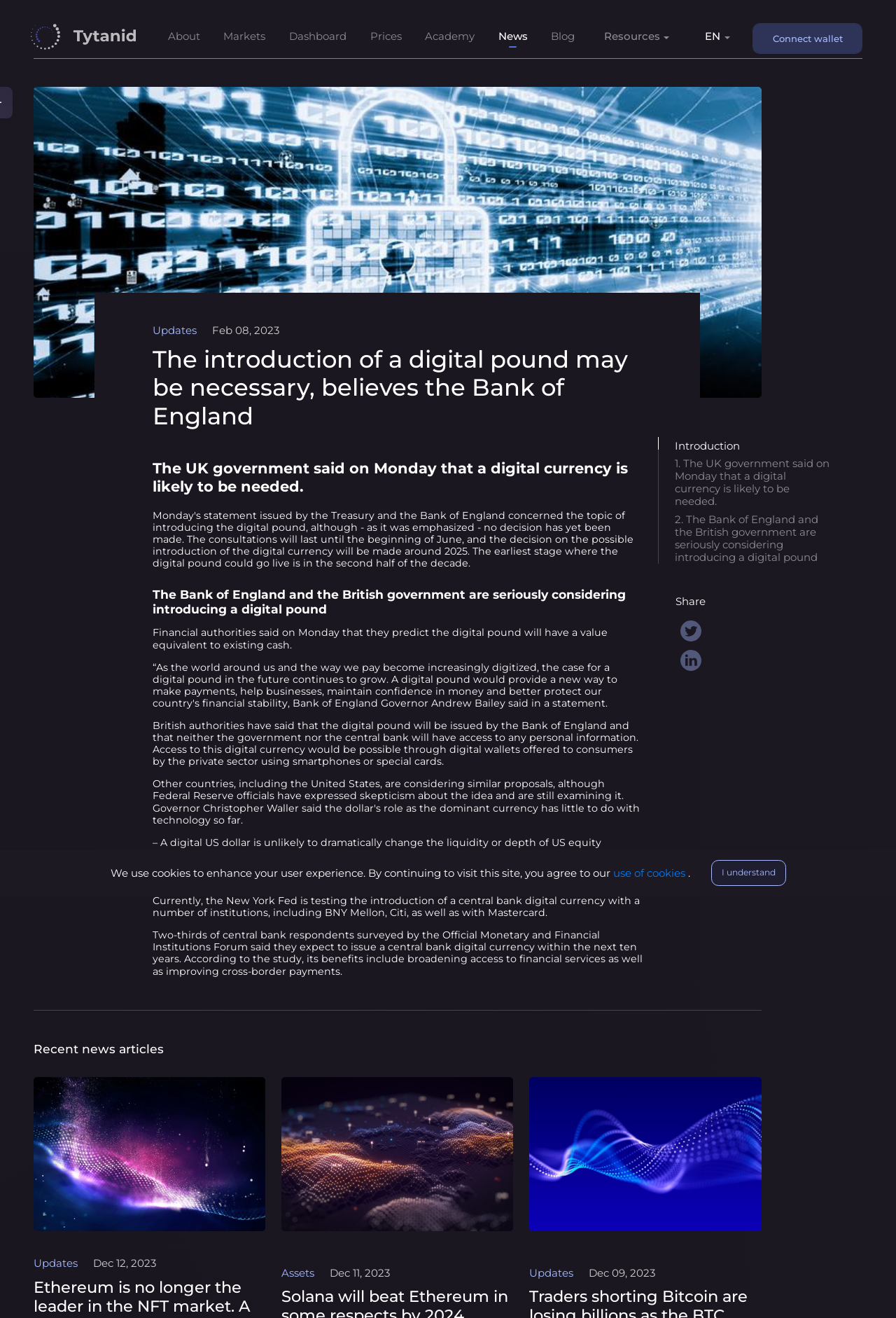Could you highlight the region that needs to be clicked to execute the instruction: "Click on the 'Connect wallet' button"?

[0.84, 0.017, 0.963, 0.041]